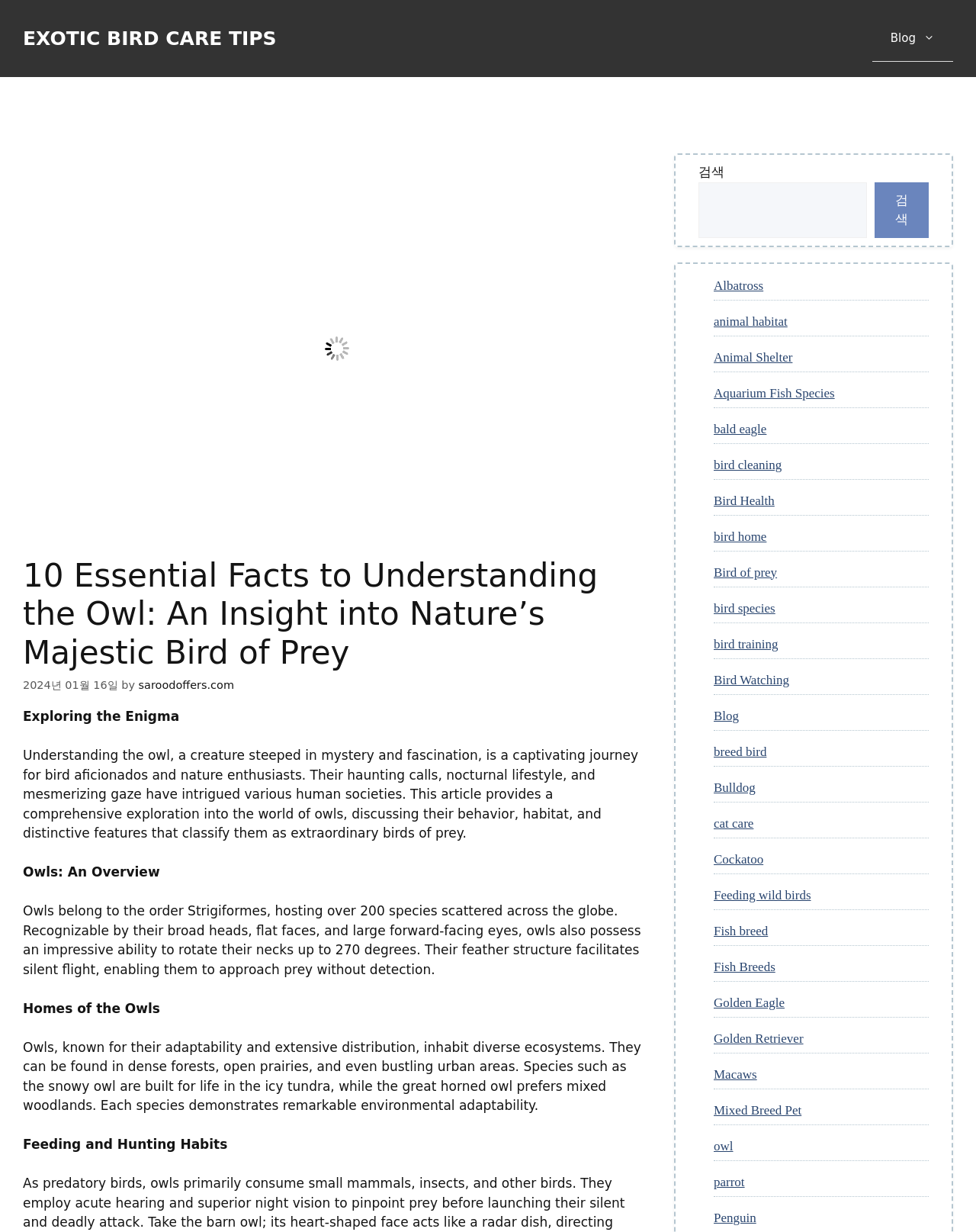What is the purpose of the search box?
Look at the webpage screenshot and answer the question with a detailed explanation.

The search box is located in the top-right corner of the webpage, and it allows users to search for specific topics or keywords within the website.